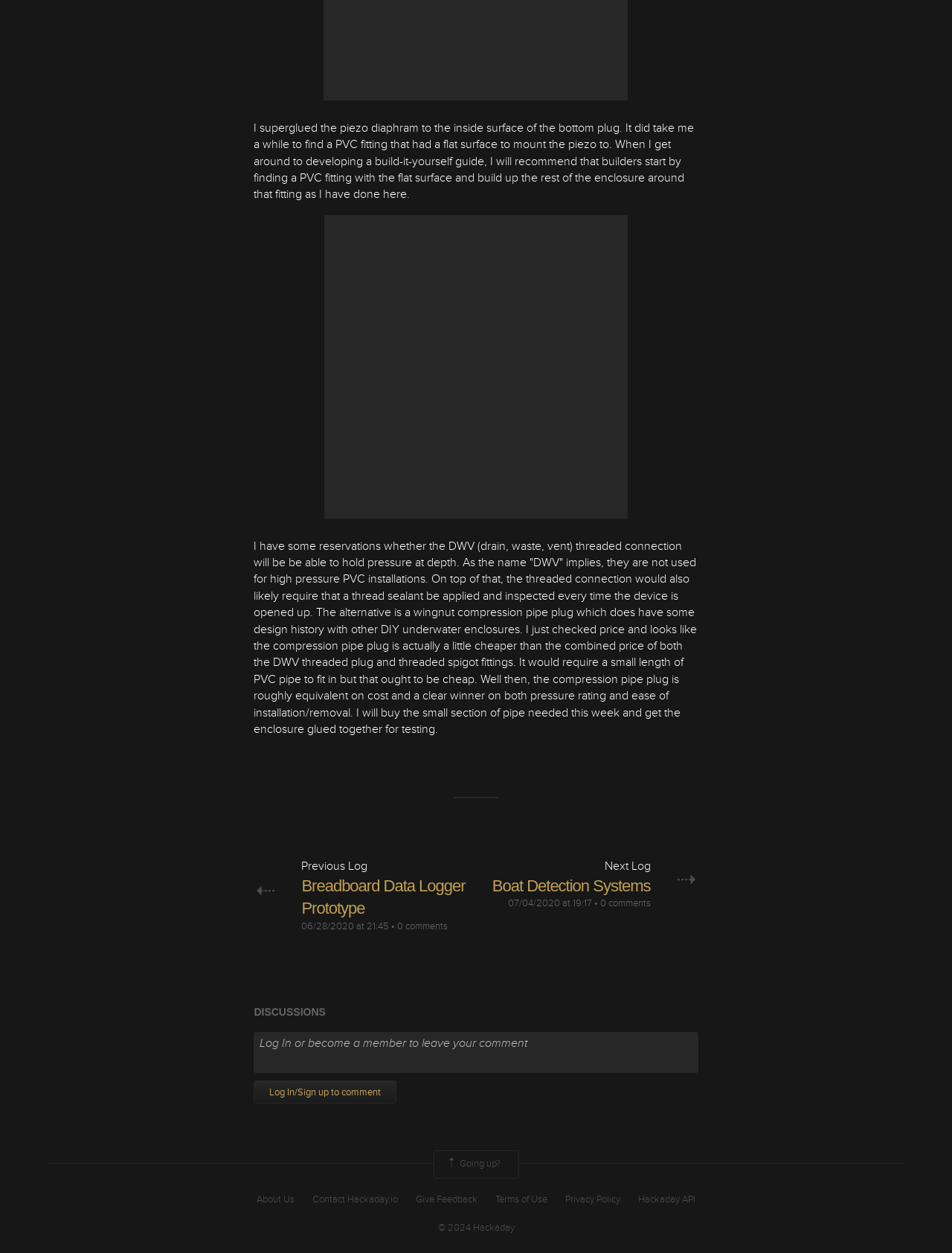Please specify the bounding box coordinates for the clickable region that will help you carry out the instruction: "Click the 'Log In/Sign up to comment' link".

[0.267, 0.862, 0.417, 0.88]